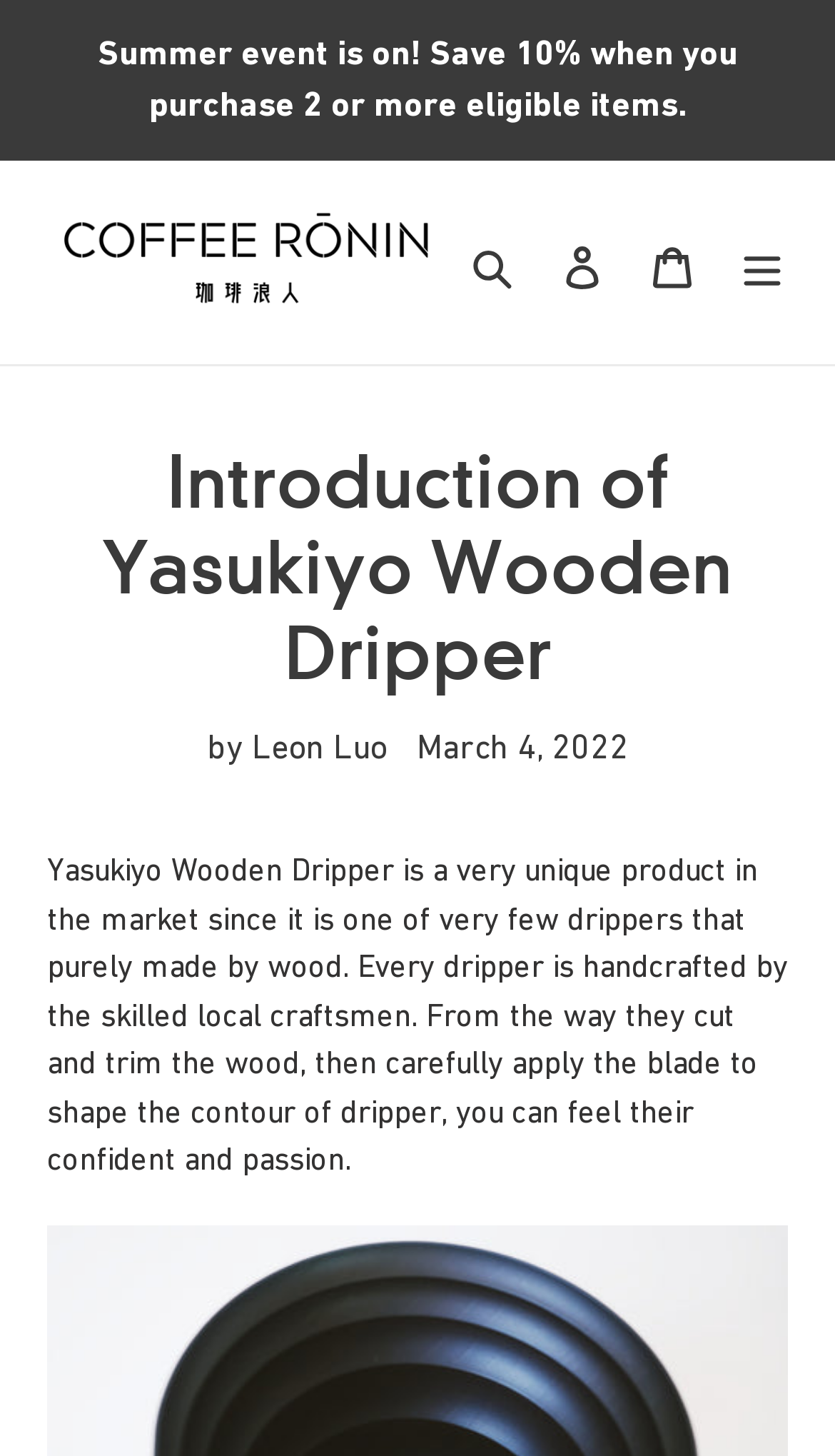Locate the primary headline on the webpage and provide its text.

Introduction of Yasukiyo Wooden Dripper